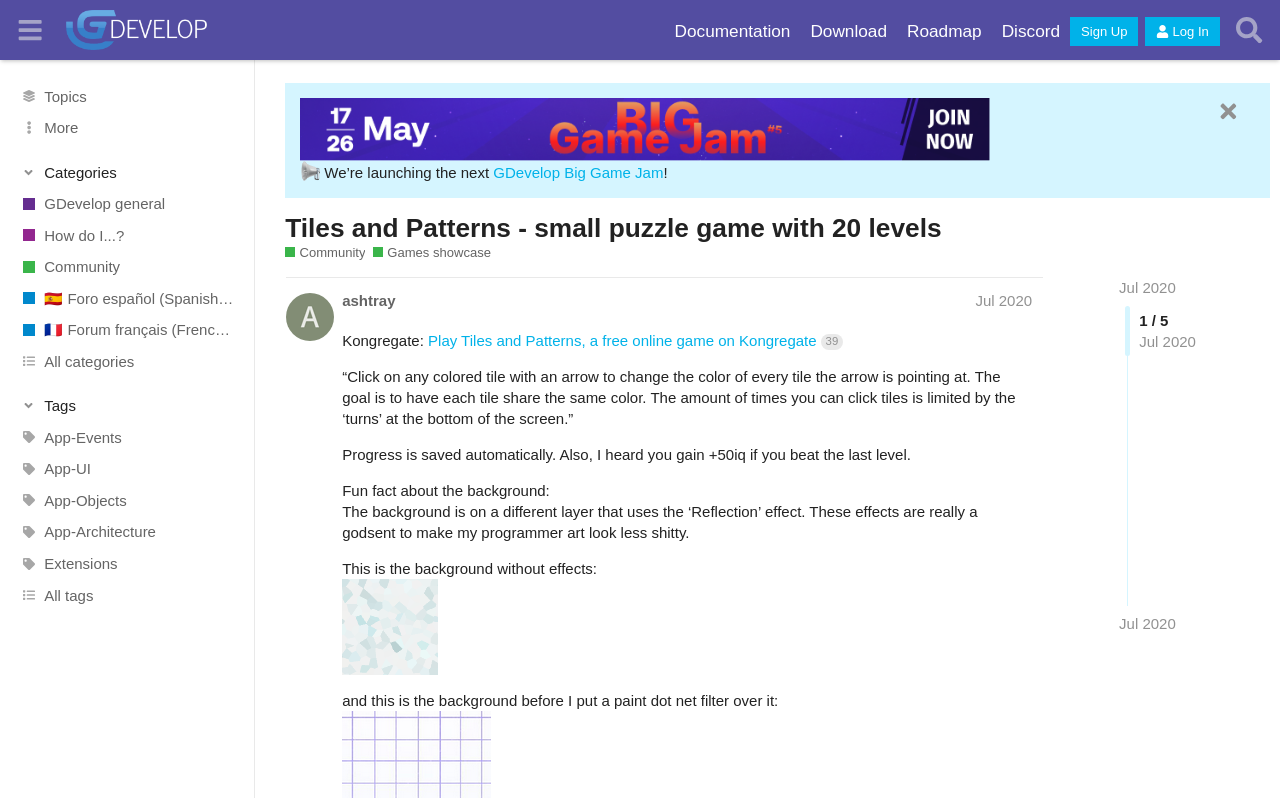How many levels are there in the game?
Please answer the question as detailed as possible.

The number of levels in the game is mentioned in the heading element on the webpage, which is 'Tiles and Patterns - small puzzle game with 20 levels'.